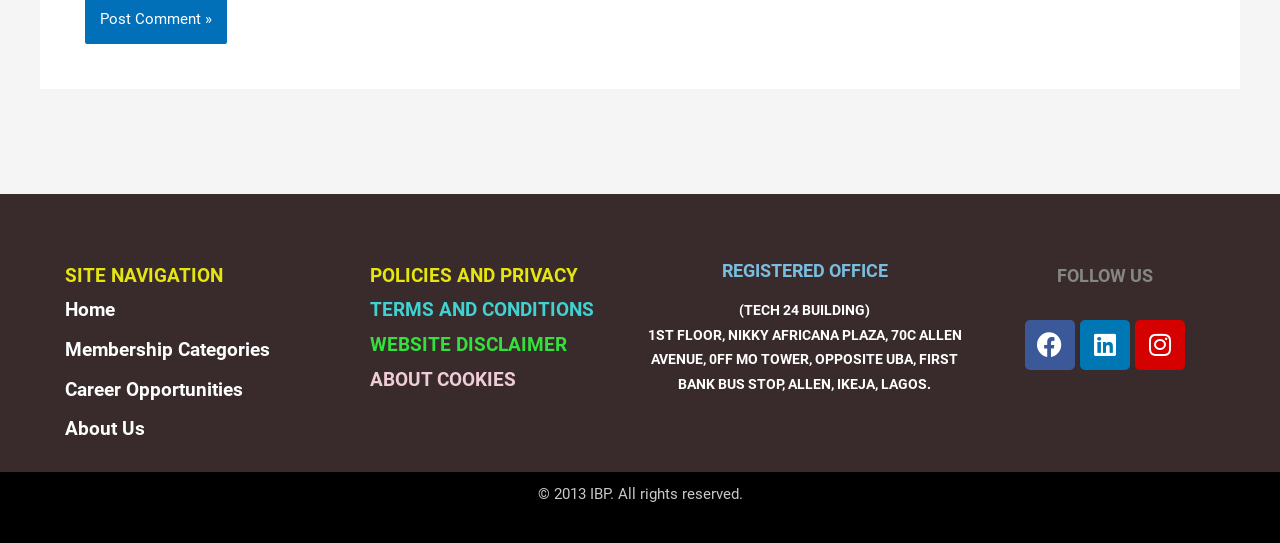Find the bounding box coordinates of the area to click in order to follow the instruction: "View About Us".

[0.051, 0.768, 0.113, 0.811]